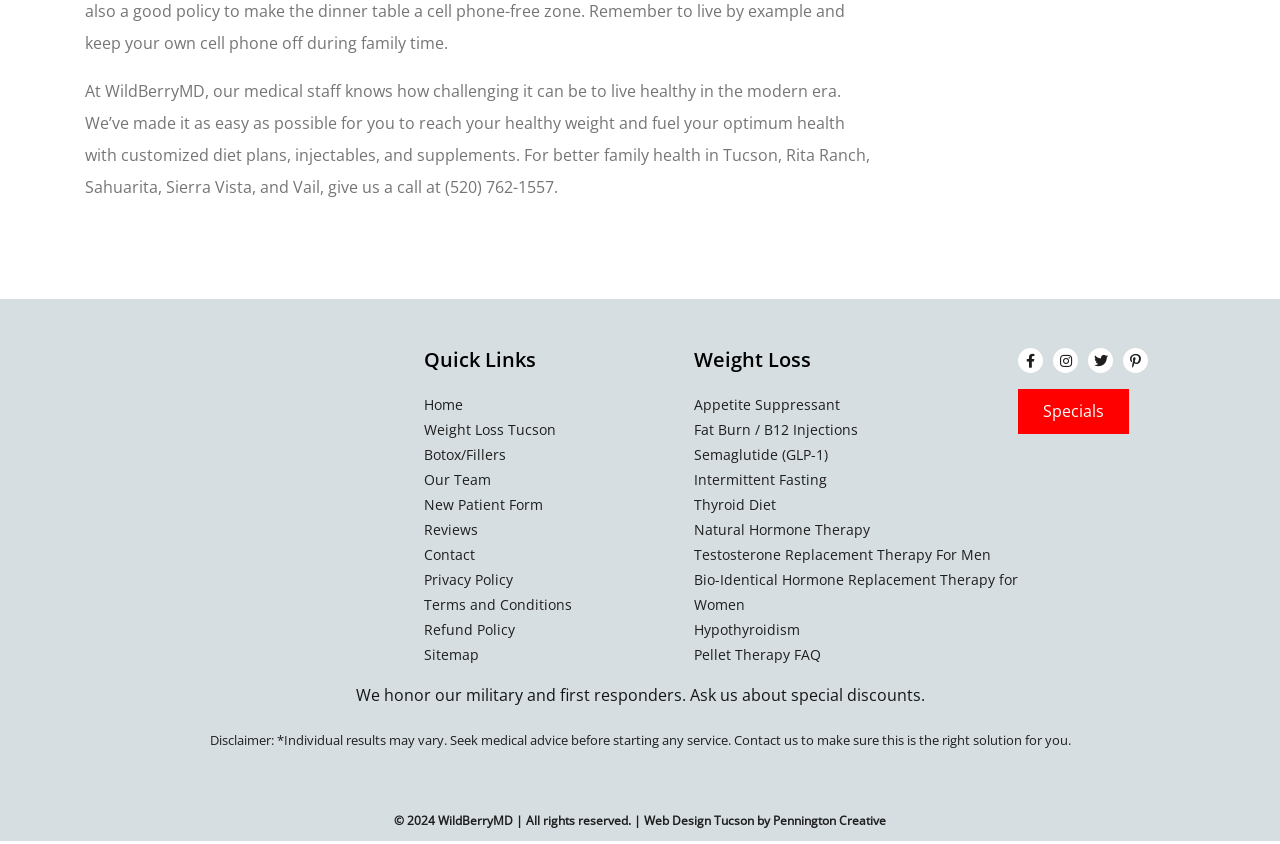Point out the bounding box coordinates of the section to click in order to follow this instruction: "Enter your name".

None